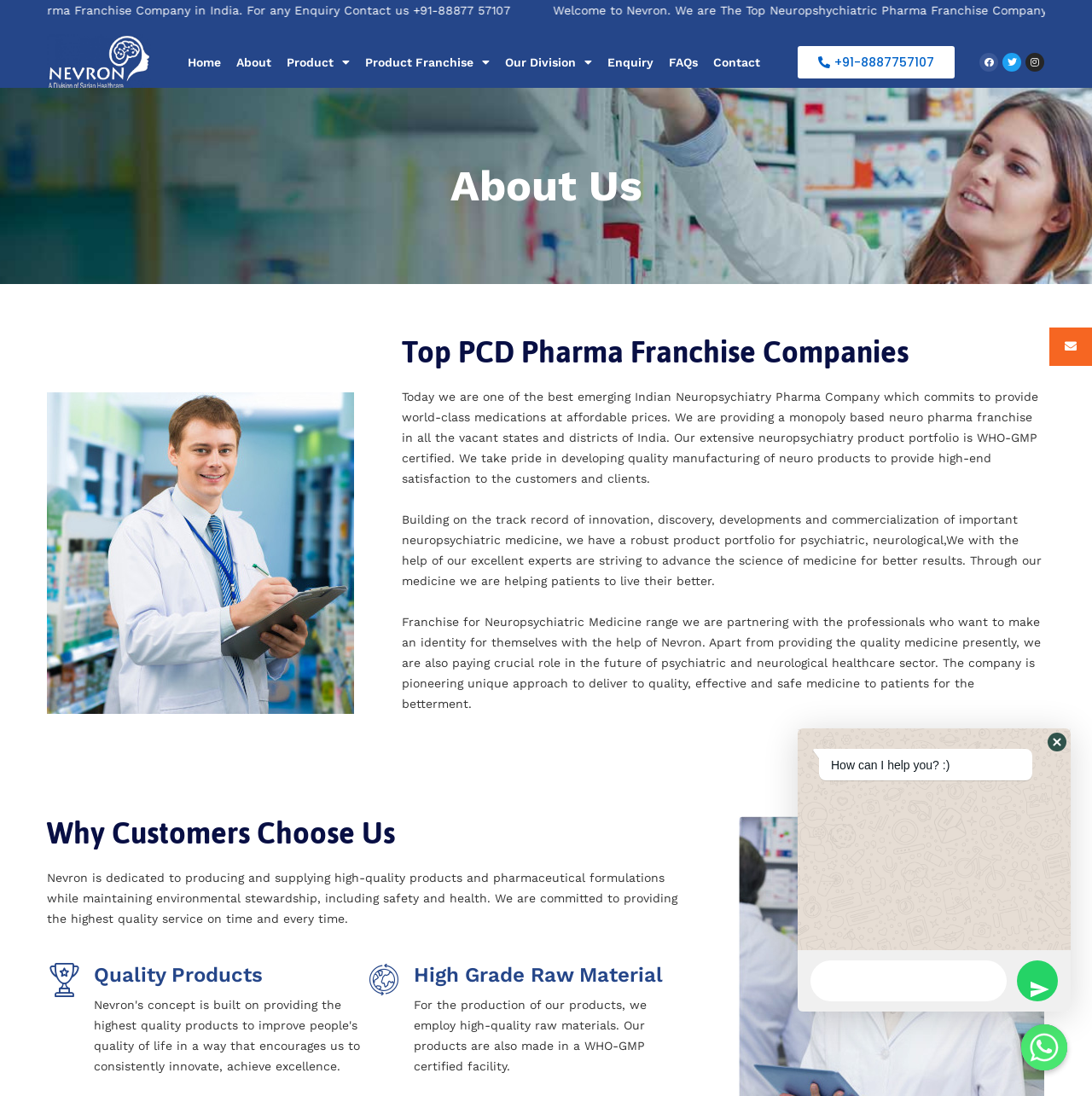What is the company's approach to delivering medicine?
Please provide a comprehensive and detailed answer to the question.

The company is pioneering a unique approach to deliver quality, effective, and safe medicine to patients, as mentioned in the StaticText element with ID 388.